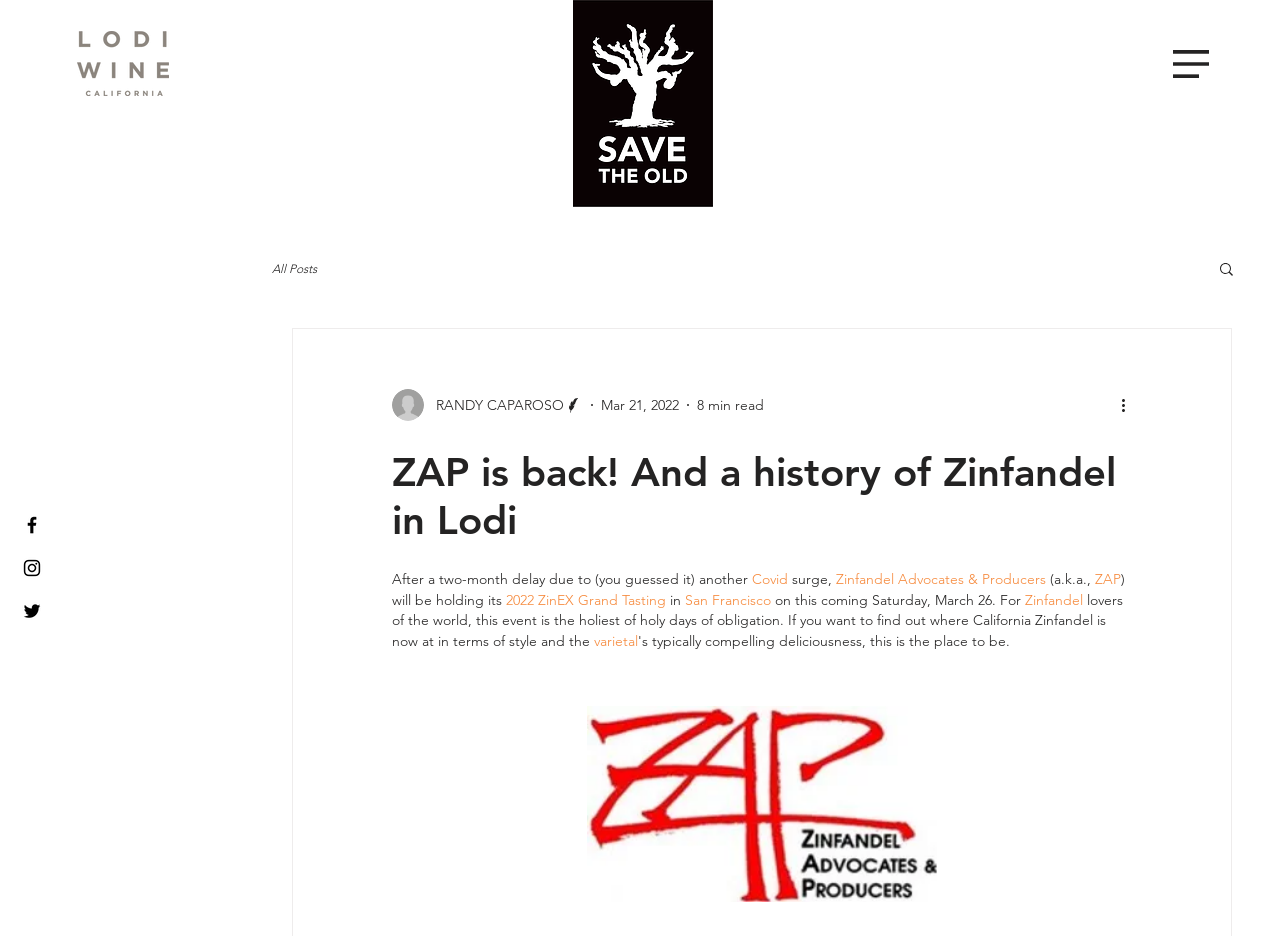Give a detailed account of the webpage.

The webpage appears to be a blog post about Zinfandel wine, specifically about the Zinfandel Advocates & Producers (ZAP) event. At the top of the page, there is a small image and a button to open site navigation. Below this, there is a social bar with links to Facebook, Instagram, and Twitter.

On the left side of the page, there is a navigation menu with a link to "blog" and a search button. On the right side, there is a writer's profile picture and information, including the writer's name, Randy Caparoso, and a brief description.

The main content of the page is a blog post titled "ZAP is back! And a history of Zinfandel in Lodi". The post begins with a brief introduction, mentioning a two-month delay due to the Covid surge, and then discusses the upcoming 2022 ZinEX Grand Tasting event in San Francisco. The text is divided into paragraphs, with links to relevant terms such as "Zinfandel Advocates & Producers", "ZAP", "2022 ZinEX Grand Tasting", and "San Francisco".

Below the main text, there is a large image that takes up most of the width of the page. At the very bottom of the page, there is a link to another article or page, but the content is not specified.

Overall, the webpage has a clean and simple layout, with a focus on the blog post and the writer's profile. The use of images and links adds visual interest and provides additional information for readers.